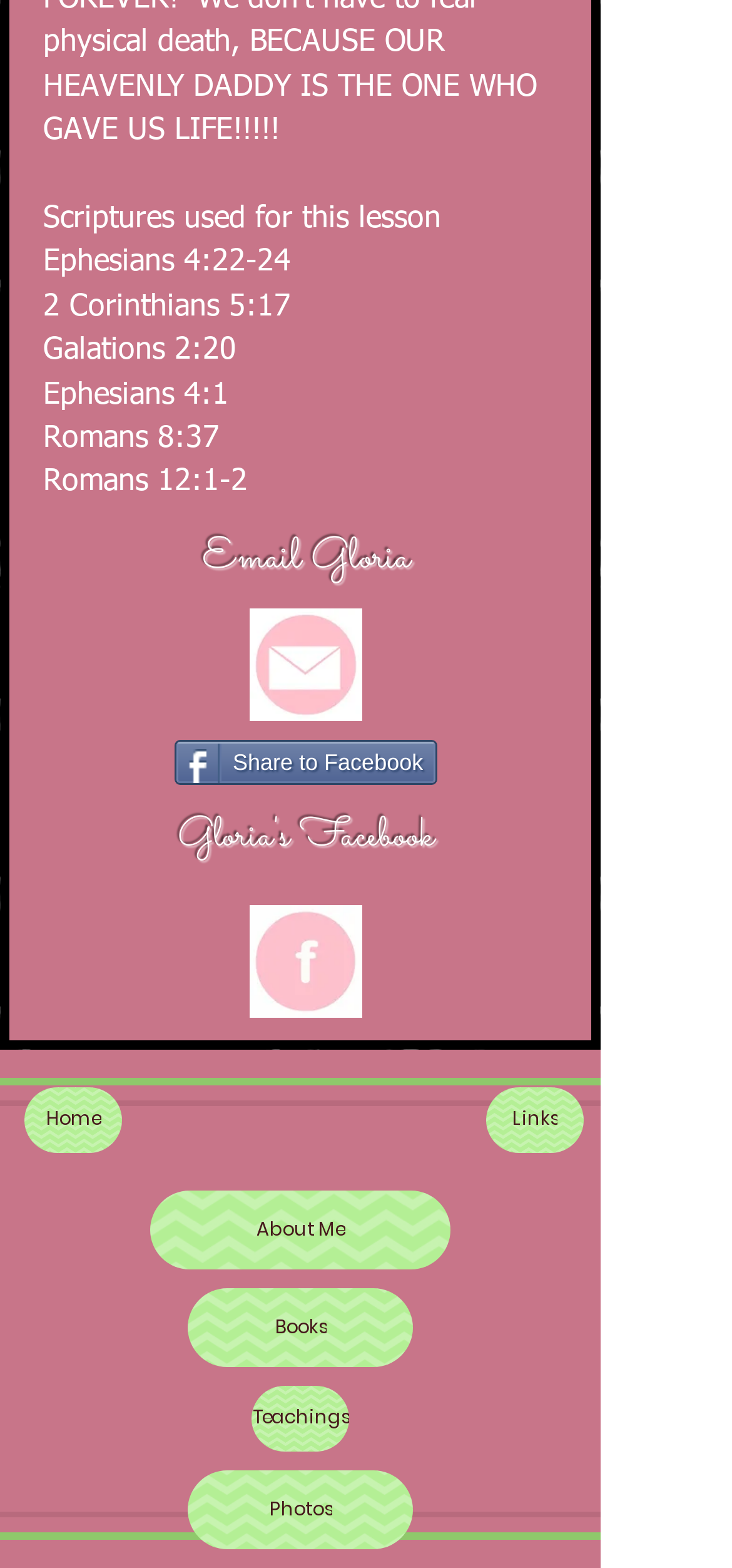Determine the bounding box coordinates for the UI element matching this description: "About Me".

[0.205, 0.759, 0.615, 0.809]